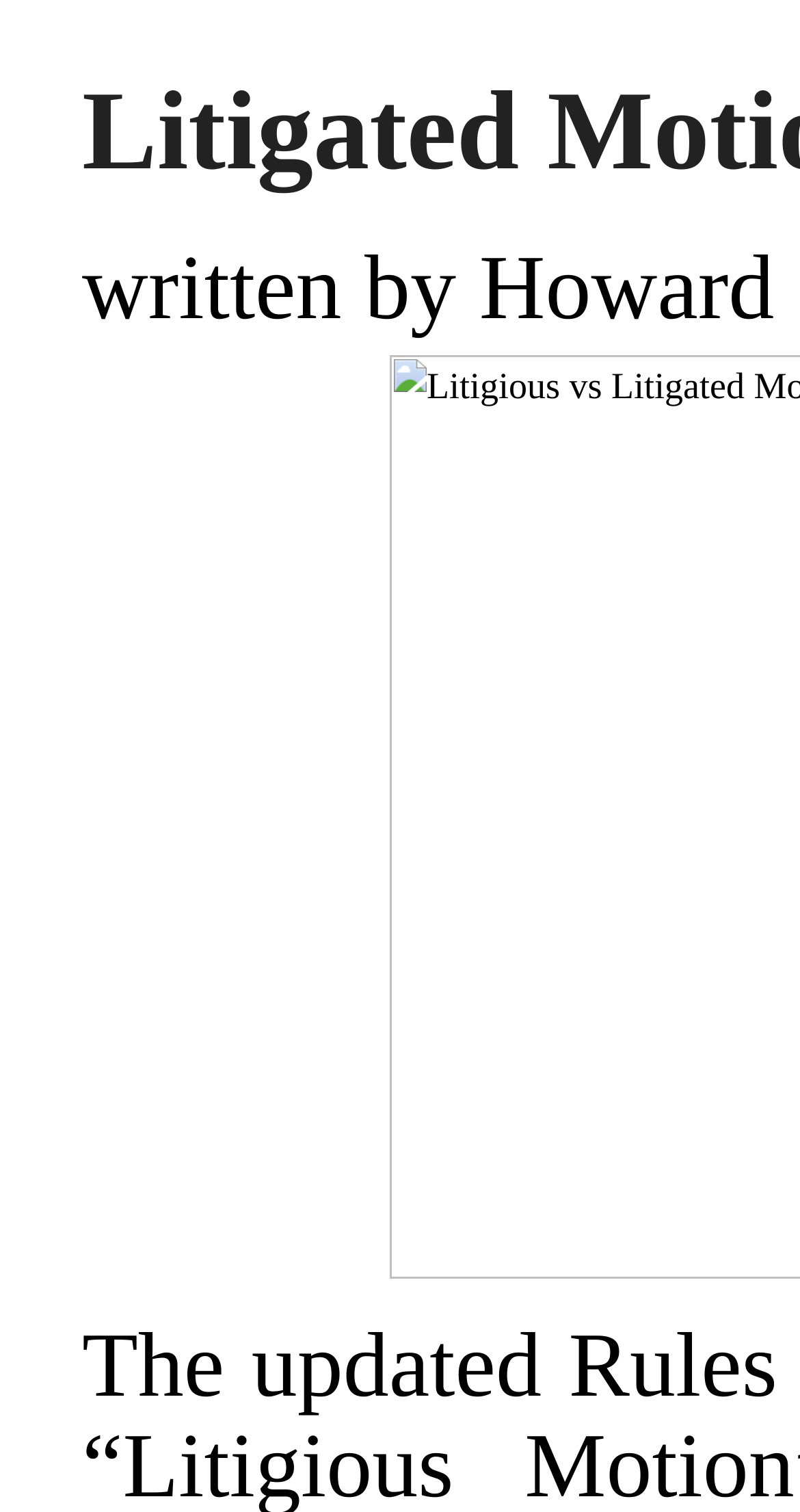Please identify and generate the text content of the webpage's main heading.

Litigated Motion vs Litigious Motion